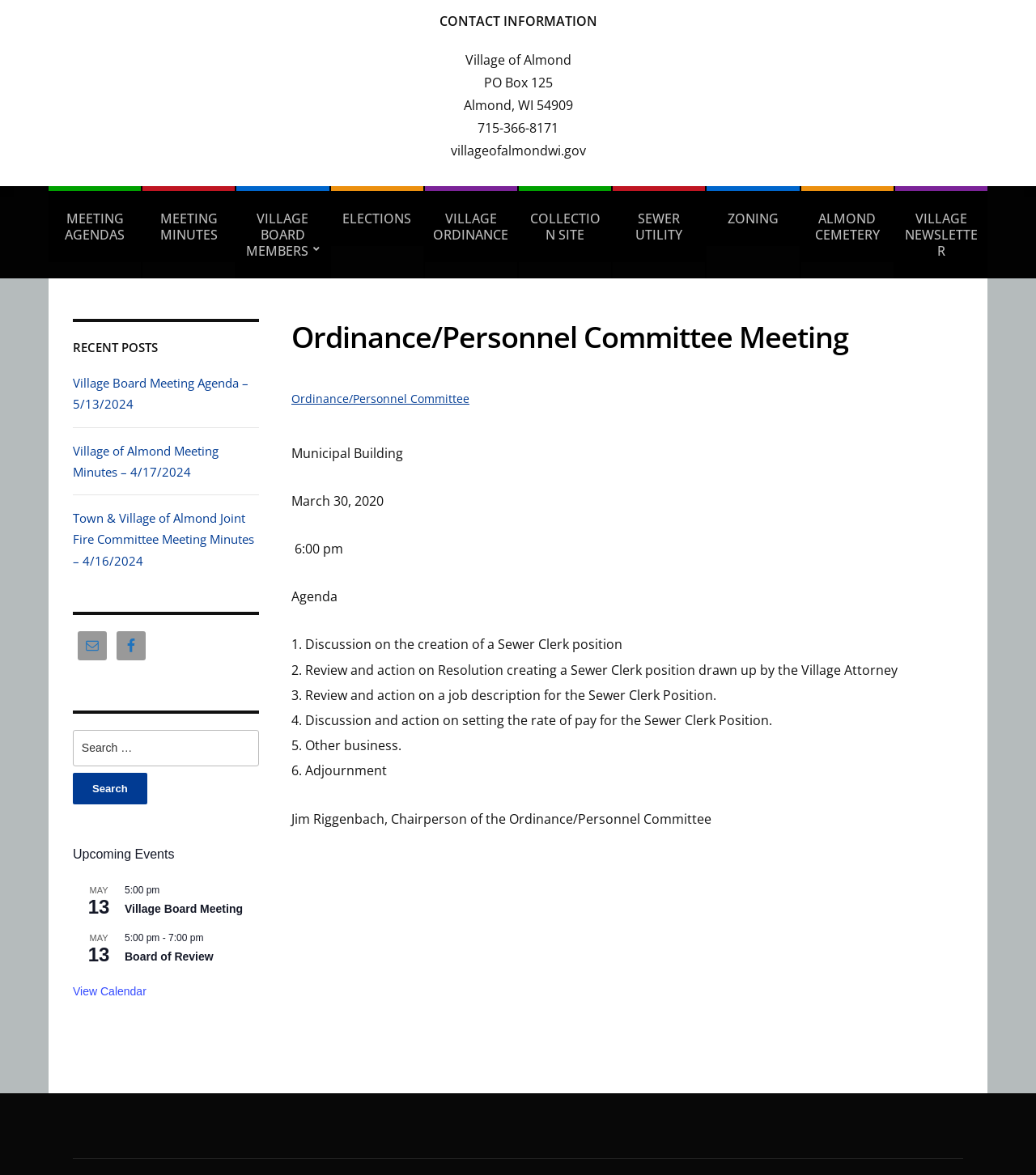Identify the bounding box coordinates for the UI element described as: "Ordinance/Personnel Committee". The coordinates should be provided as four floats between 0 and 1: [left, top, right, bottom].

[0.281, 0.332, 0.453, 0.346]